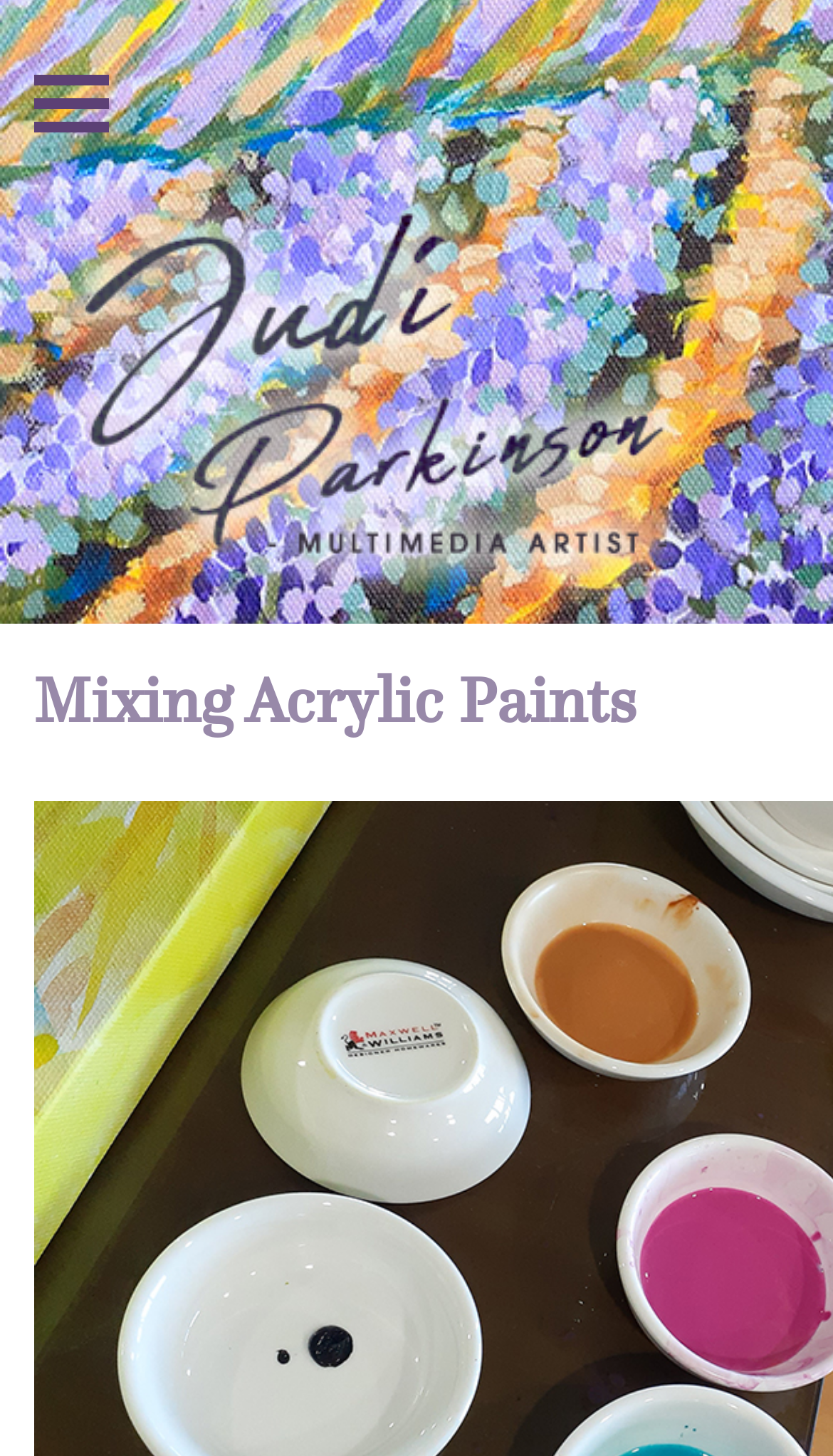Extract the main heading text from the webpage.

Judi ParkinsonMultimedia Artist